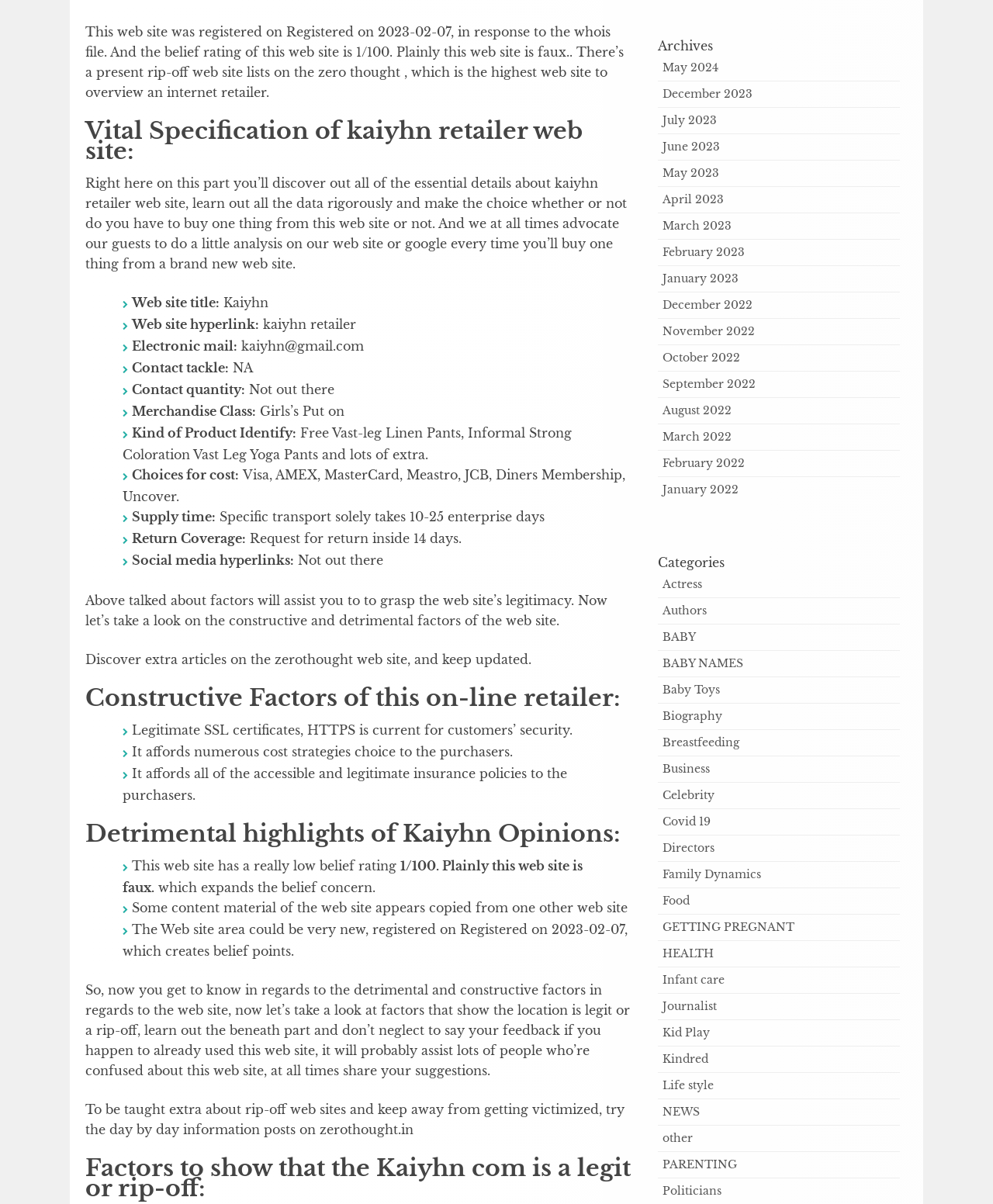What is the product category of kaiyhn website?
Please answer the question as detailed as possible based on the image.

The product category of kaiyhn website is mentioned in the section 'Vital Specification of kaiyhn retailer website:' as Girls’s Wear, which suggests that the website sells clothing and accessories for women.